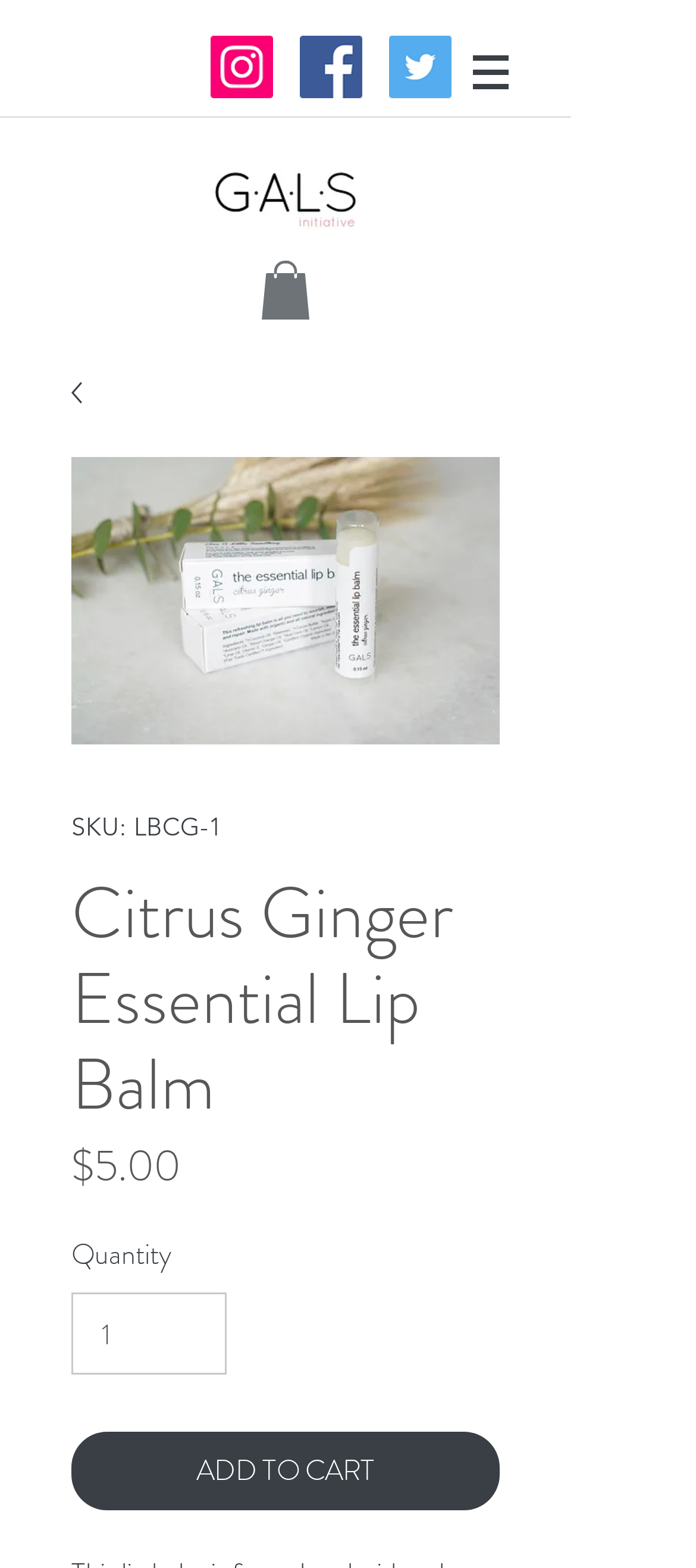Find the bounding box coordinates for the HTML element specified by: "aria-label="facebook"".

[0.431, 0.023, 0.521, 0.063]